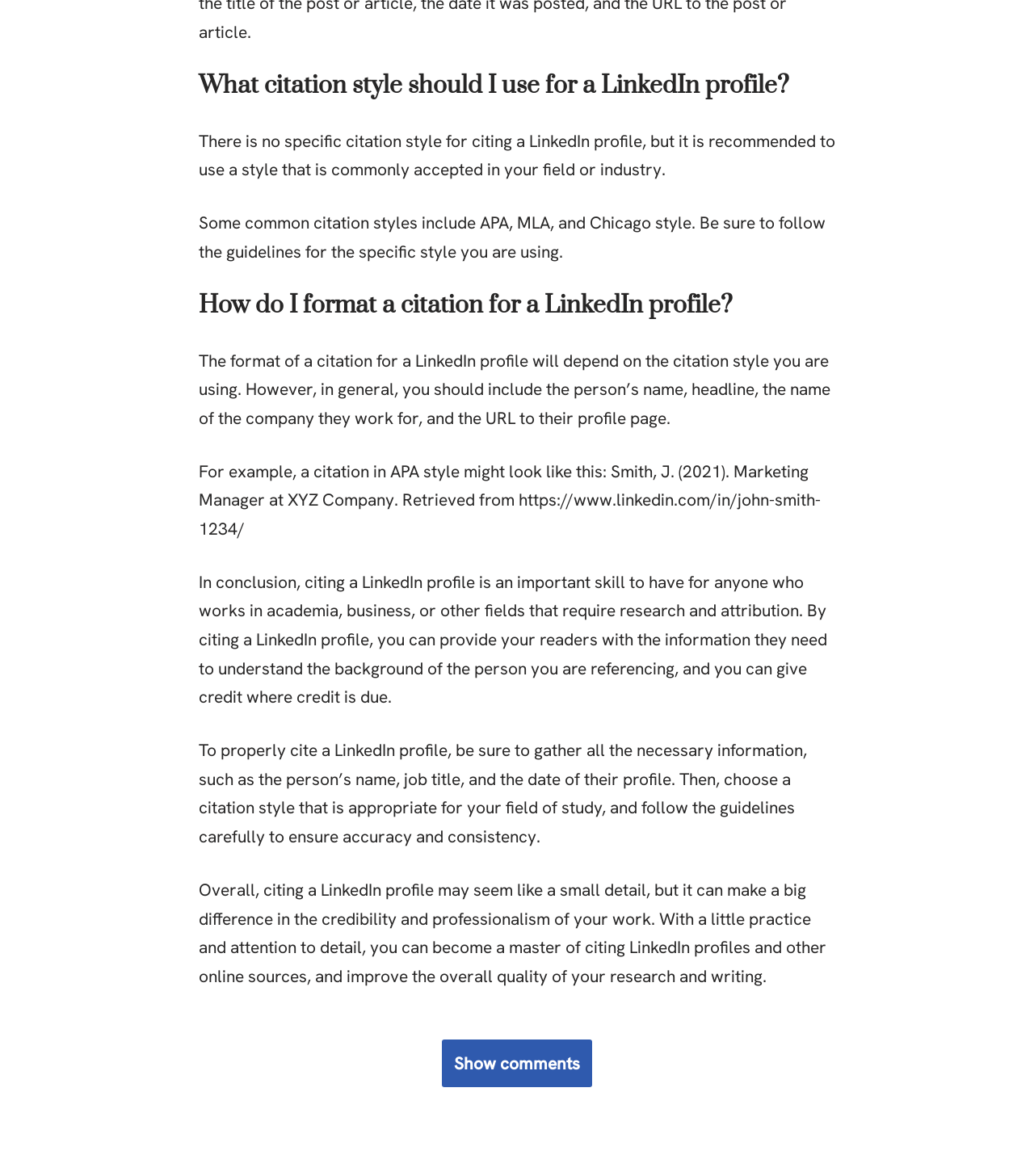What is the benefit of properly citing a LinkedIn profile?
Based on the visual details in the image, please answer the question thoroughly.

The webpage emphasizes that properly citing a LinkedIn profile can make a big difference in the credibility and professionalism of one's work. By doing so, you can demonstrate attention to detail and a commitment to accuracy, which can enhance the overall quality of your research and writing.